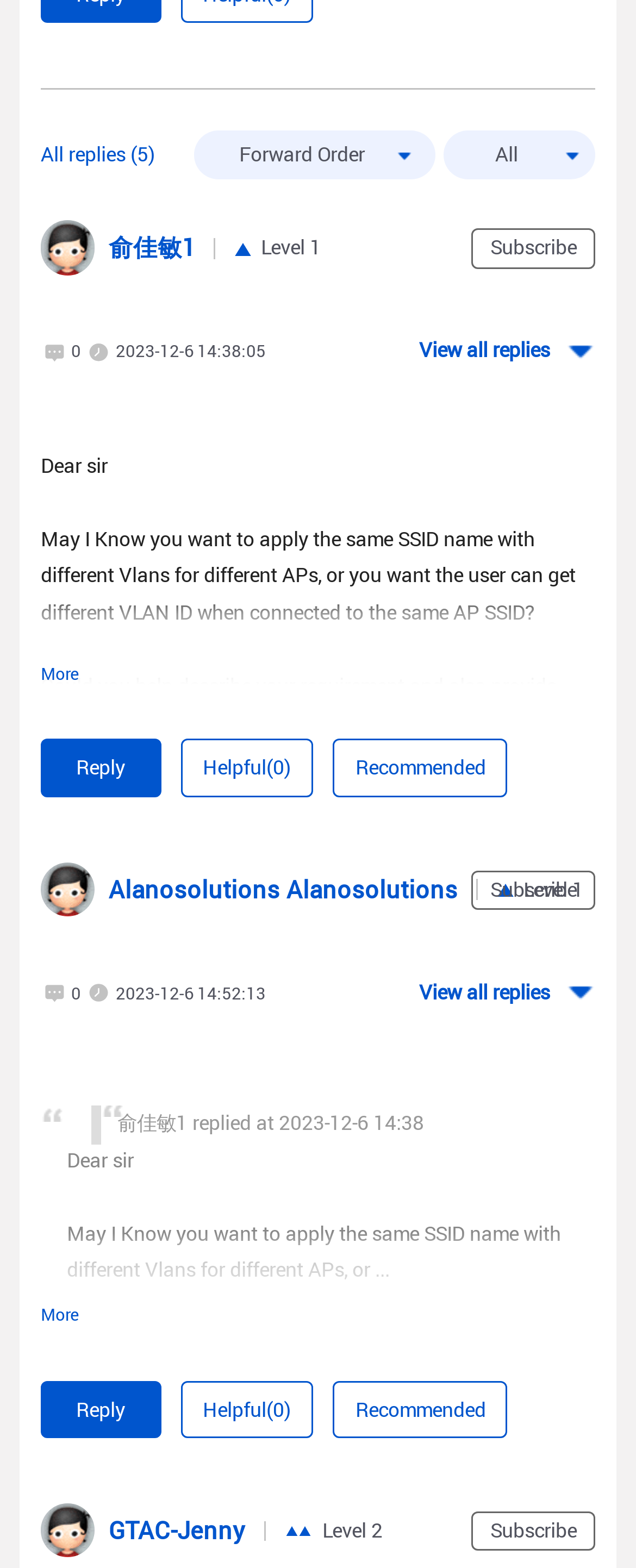Find the bounding box coordinates for the area you need to click to carry out the instruction: "Subscribe to the thread". The coordinates should be four float numbers between 0 and 1, indicated as [left, top, right, bottom].

[0.742, 0.146, 0.936, 0.171]